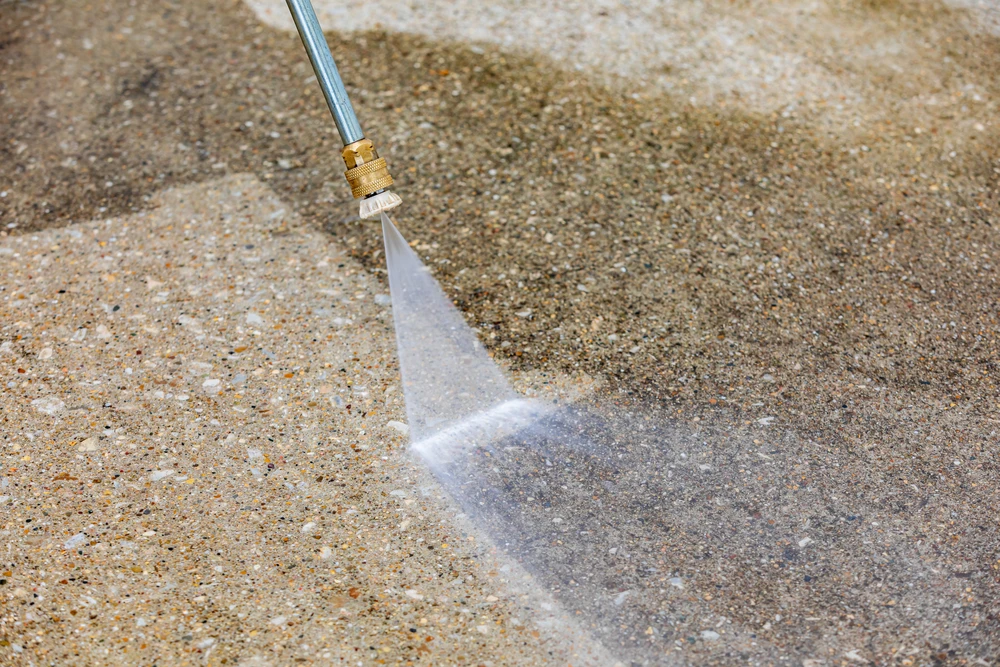Explain in detail what you see in the image.

The image showcases a close-up view of a high-pressure washing nozzle in action, directed at a concrete surface. A powerful jet of water is being sprayed, effectively removing dirt, grime, and other contaminants. This technique is commonly used in sidewalk and walkway cleaning services to restore the appearance of outdoor surfaces. The clear water stream contrasts with the textured concrete, illustrating the effectiveness of professional cleaning methods employed by services like Caligiuri Pressure Washing and Window Cleaning. This image perfectly encapsulates the commitment to maintaining a pristine and inviting environment for both residential and commercial properties.